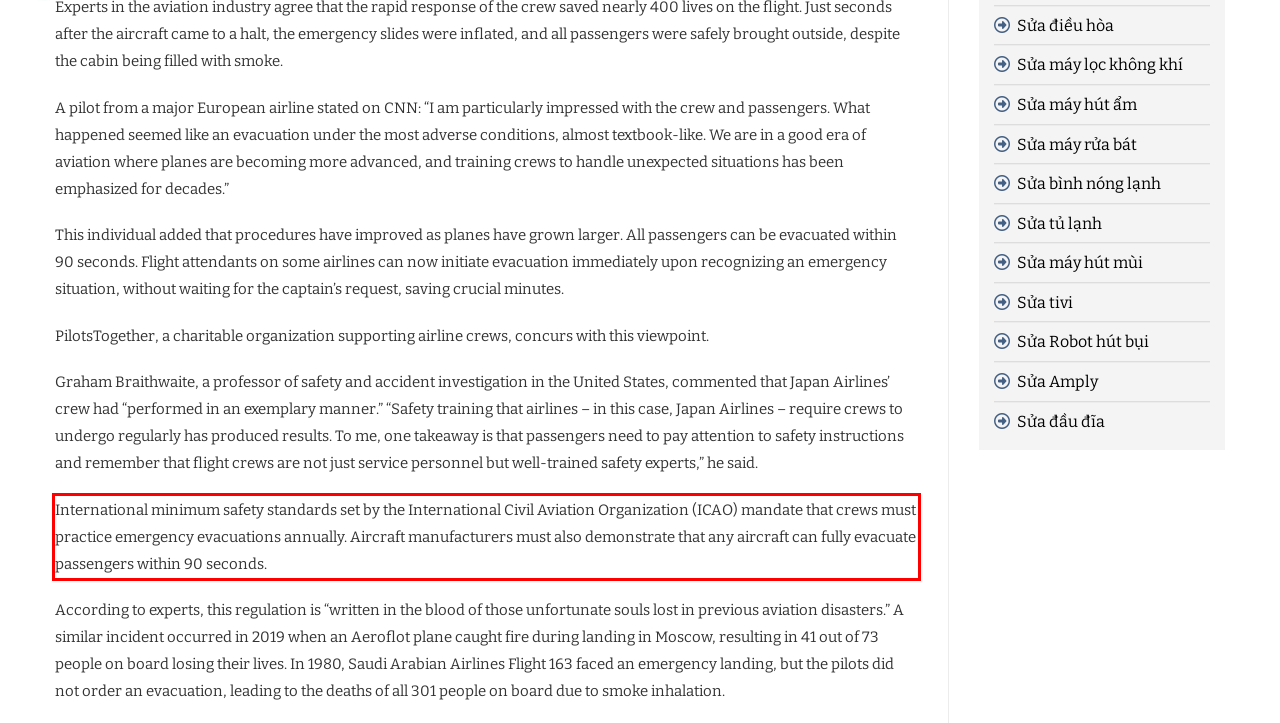Within the provided webpage screenshot, find the red rectangle bounding box and perform OCR to obtain the text content.

International minimum safety standards set by the International Civil Aviation Organization (ICAO) mandate that crews must practice emergency evacuations annually. Aircraft manufacturers must also demonstrate that any aircraft can fully evacuate passengers within 90 seconds.